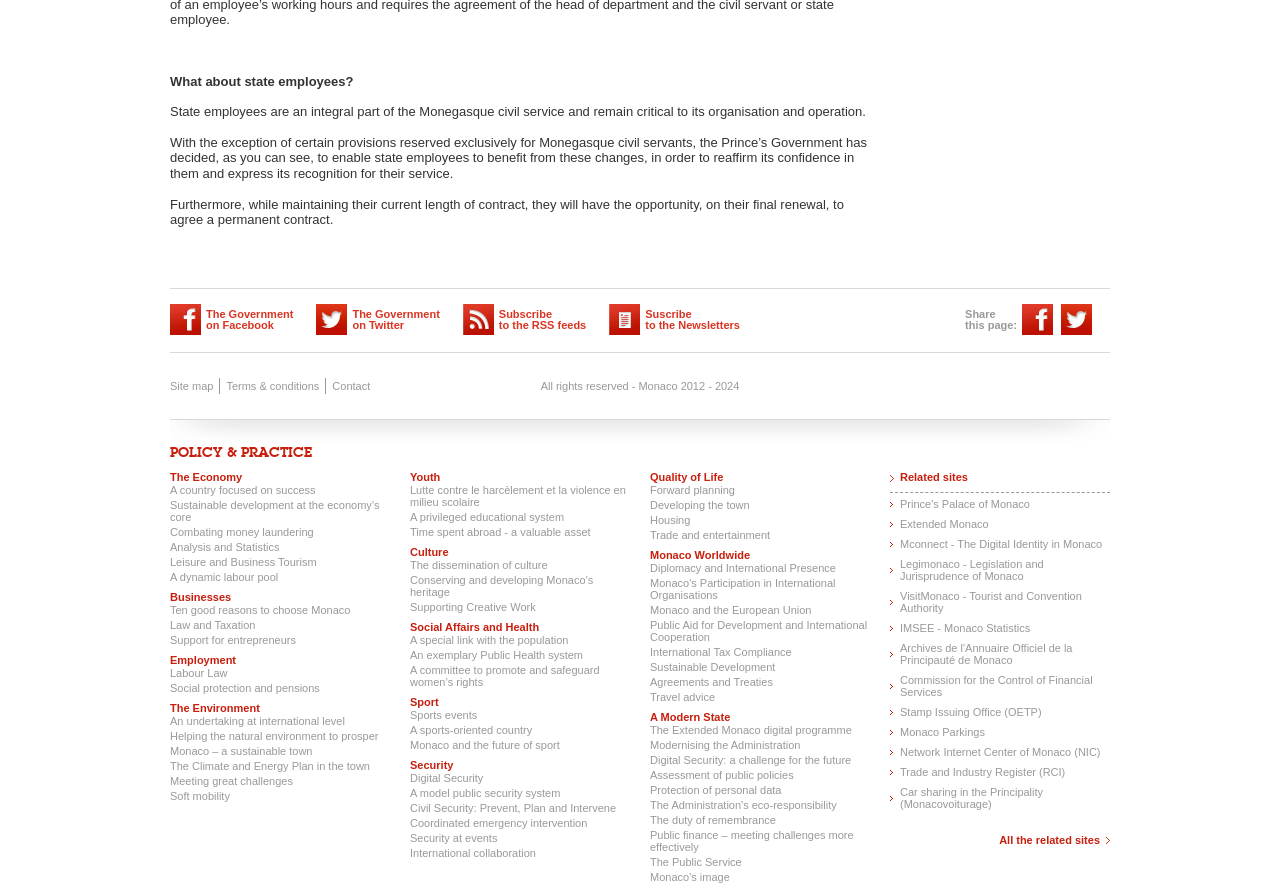Given the description: "The Environment", determine the bounding box coordinates of the UI element. The coordinates should be formatted as four float numbers between 0 and 1, [left, top, right, bottom].

[0.133, 0.788, 0.203, 0.802]